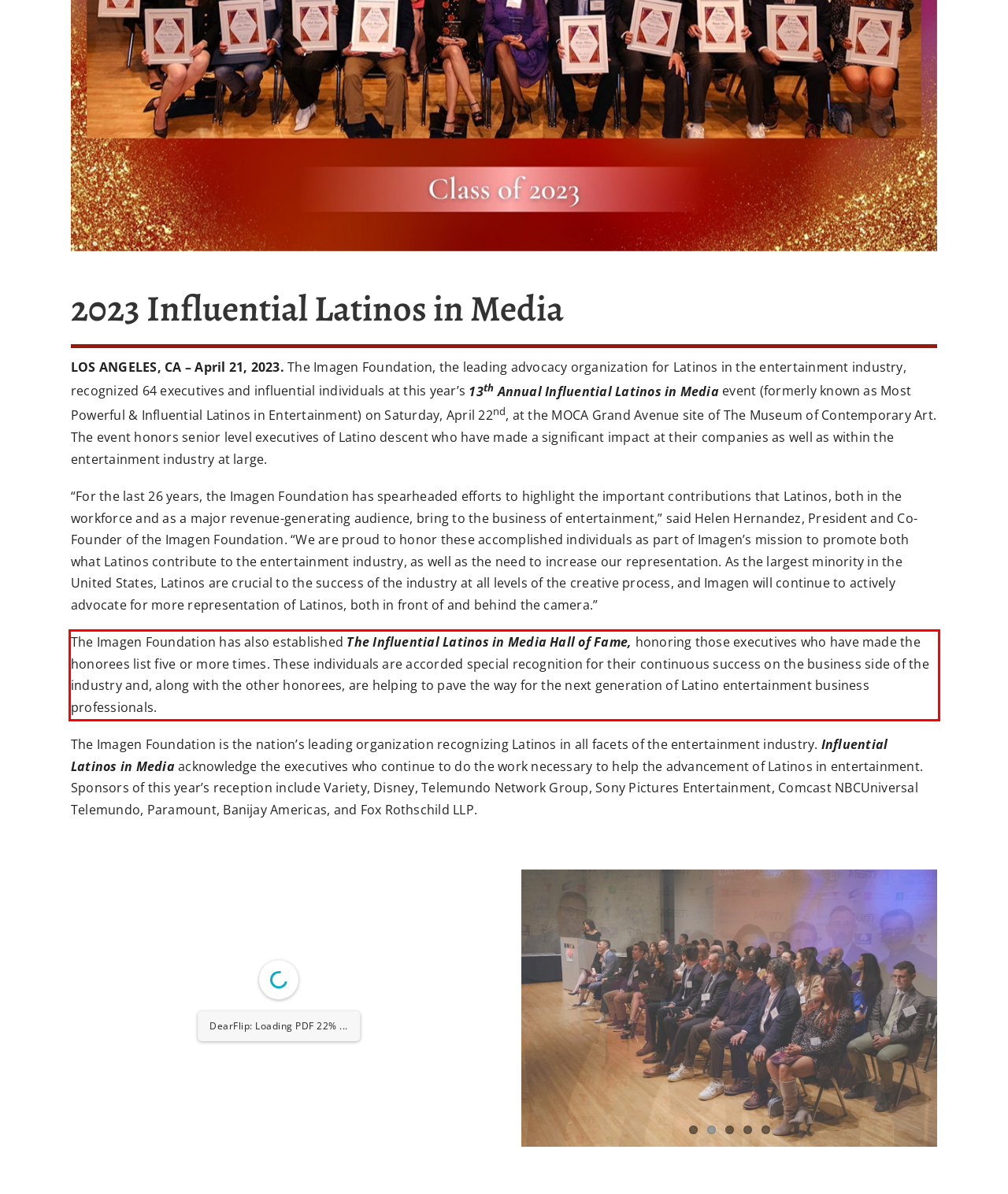Within the screenshot of a webpage, identify the red bounding box and perform OCR to capture the text content it contains.

The Imagen Foundation has also established The Influential Latinos in Media Hall of Fame, honoring those executives who have made the honorees list five or more times. These individuals are accorded special recognition for their continuous success on the business side of the industry and, along with the other honorees, are helping to pave the way for the next generation of Latino entertainment business professionals.